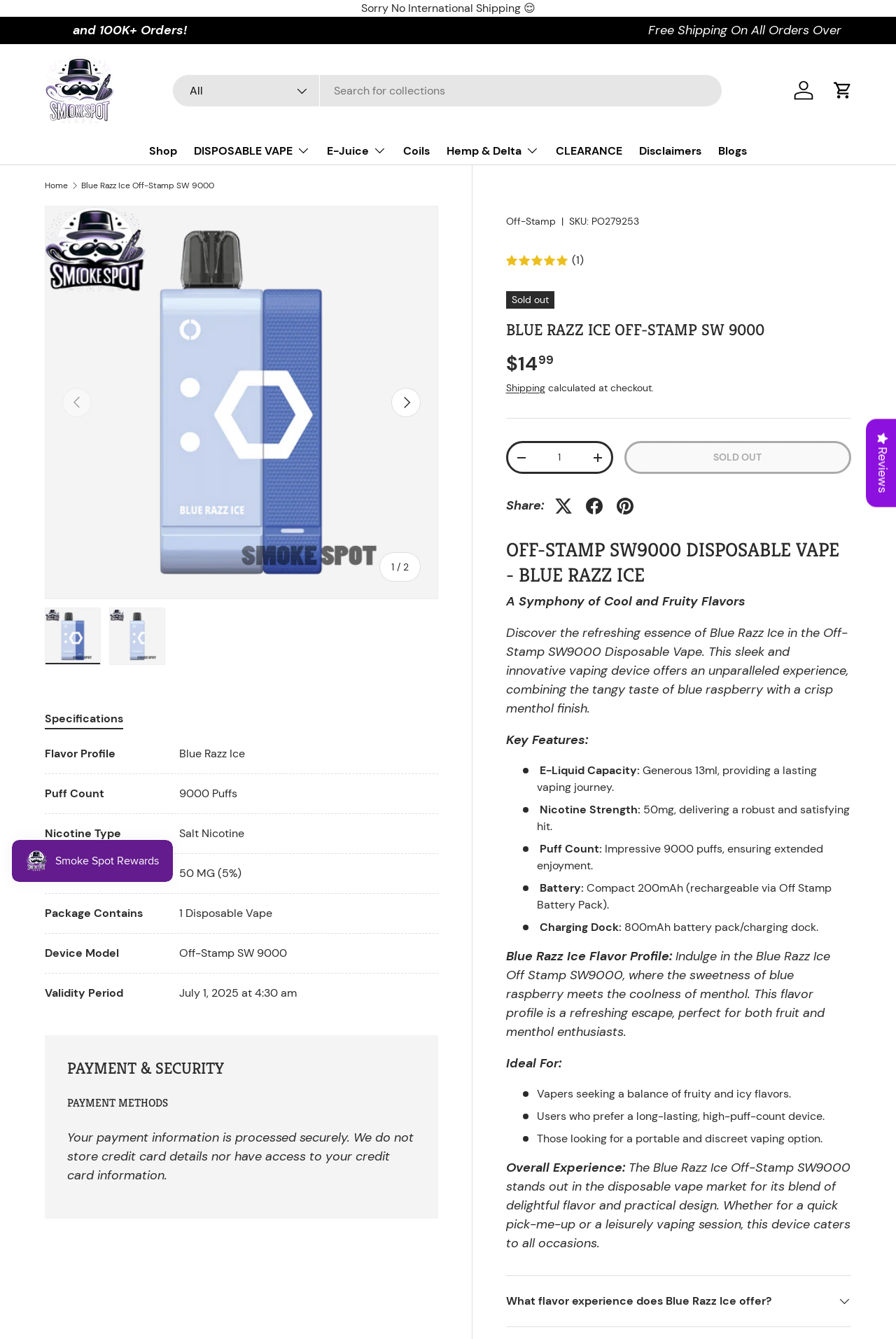What is the name of the vape product?
Look at the image and answer the question using a single word or phrase.

Blue Razz Ice Off-Stamp SW9000